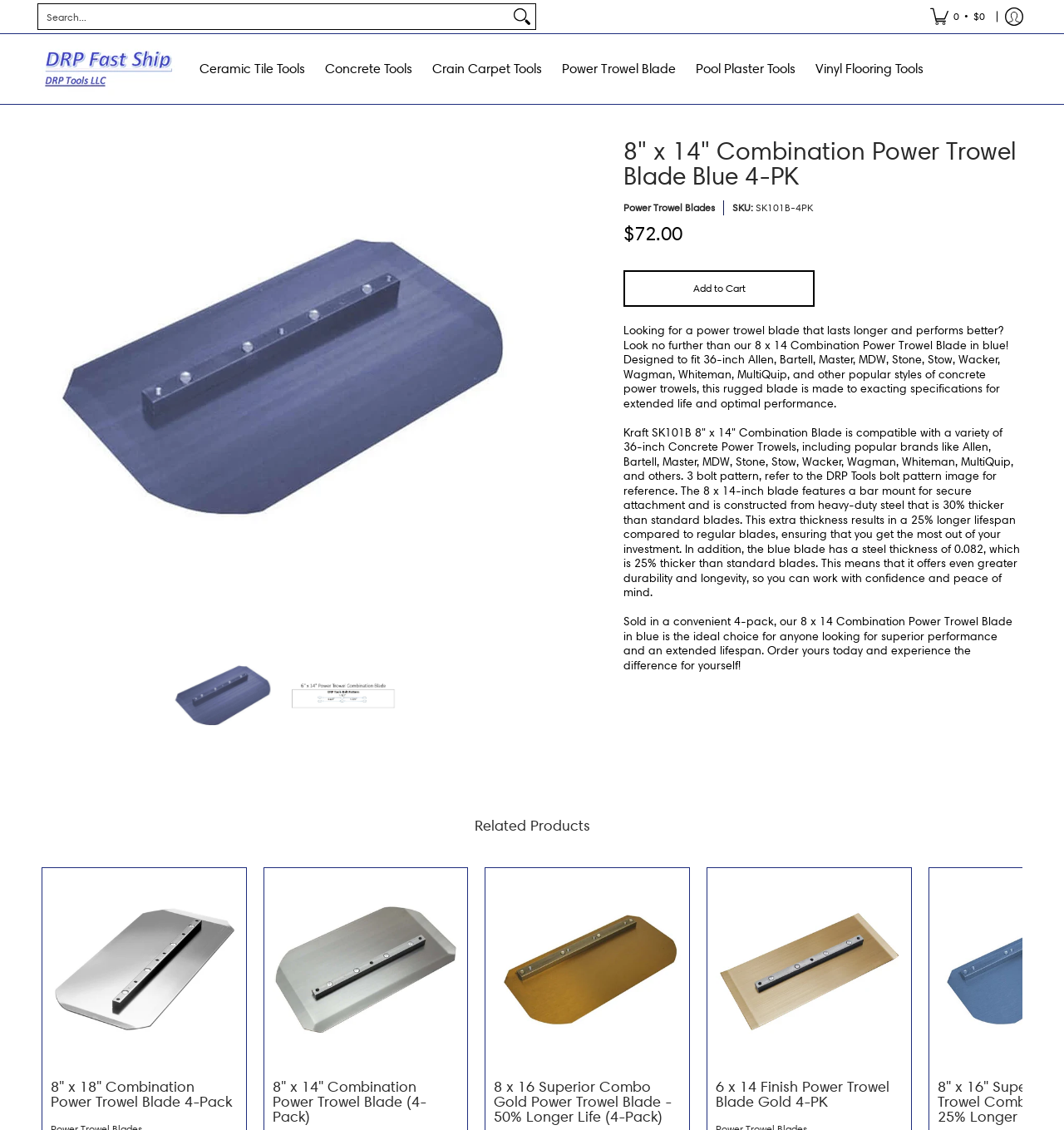Can you locate the main headline on this webpage and provide its text content?

8" x 14" Combination Power Trowel Blade Blue 4-PK